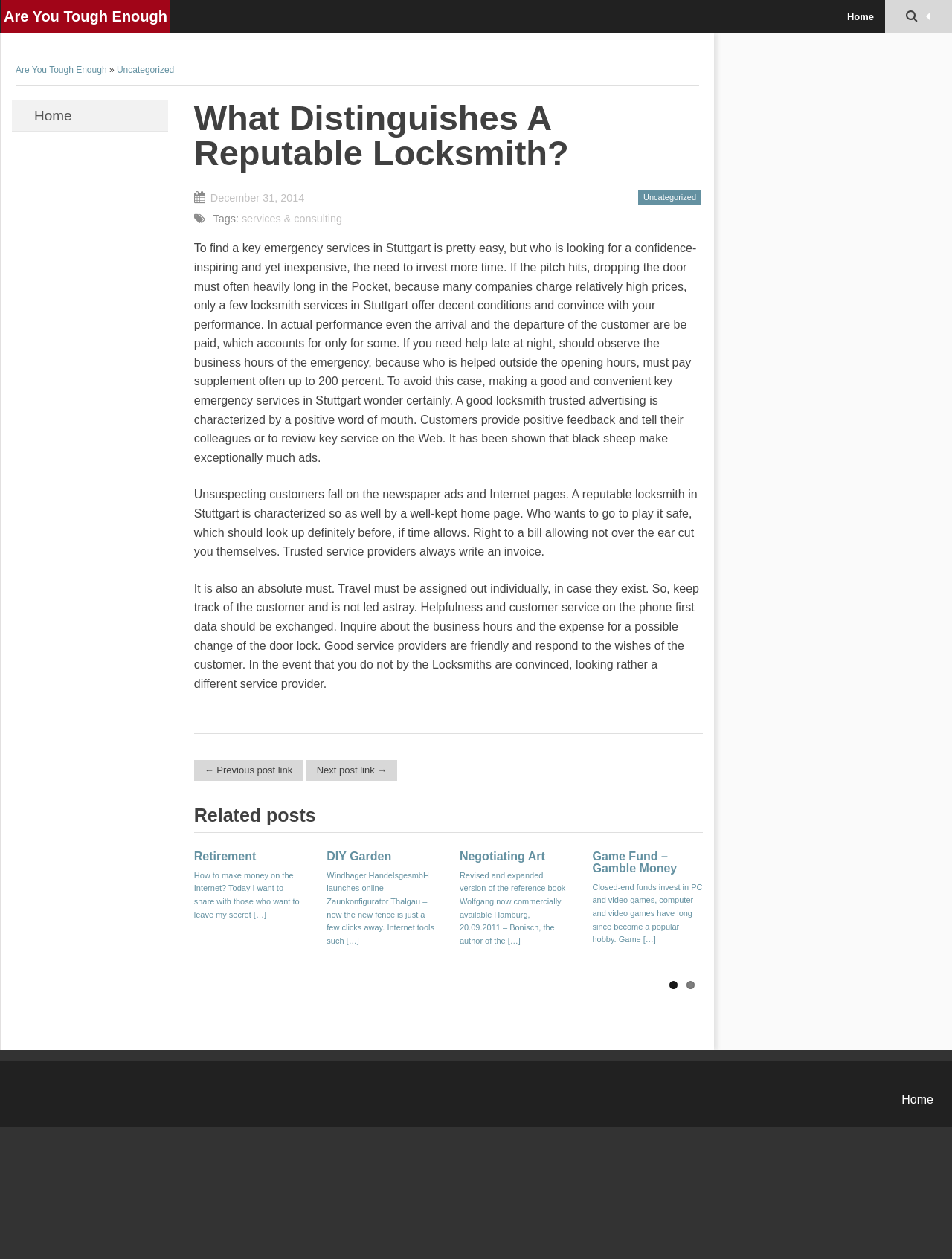Why is it important to ask about business hours?
Please respond to the question thoroughly and include all relevant details.

The article advises customers to ask about a locksmith's business hours to avoid extra charges. This is because some locksmiths may charge extra for services provided outside of their regular business hours.